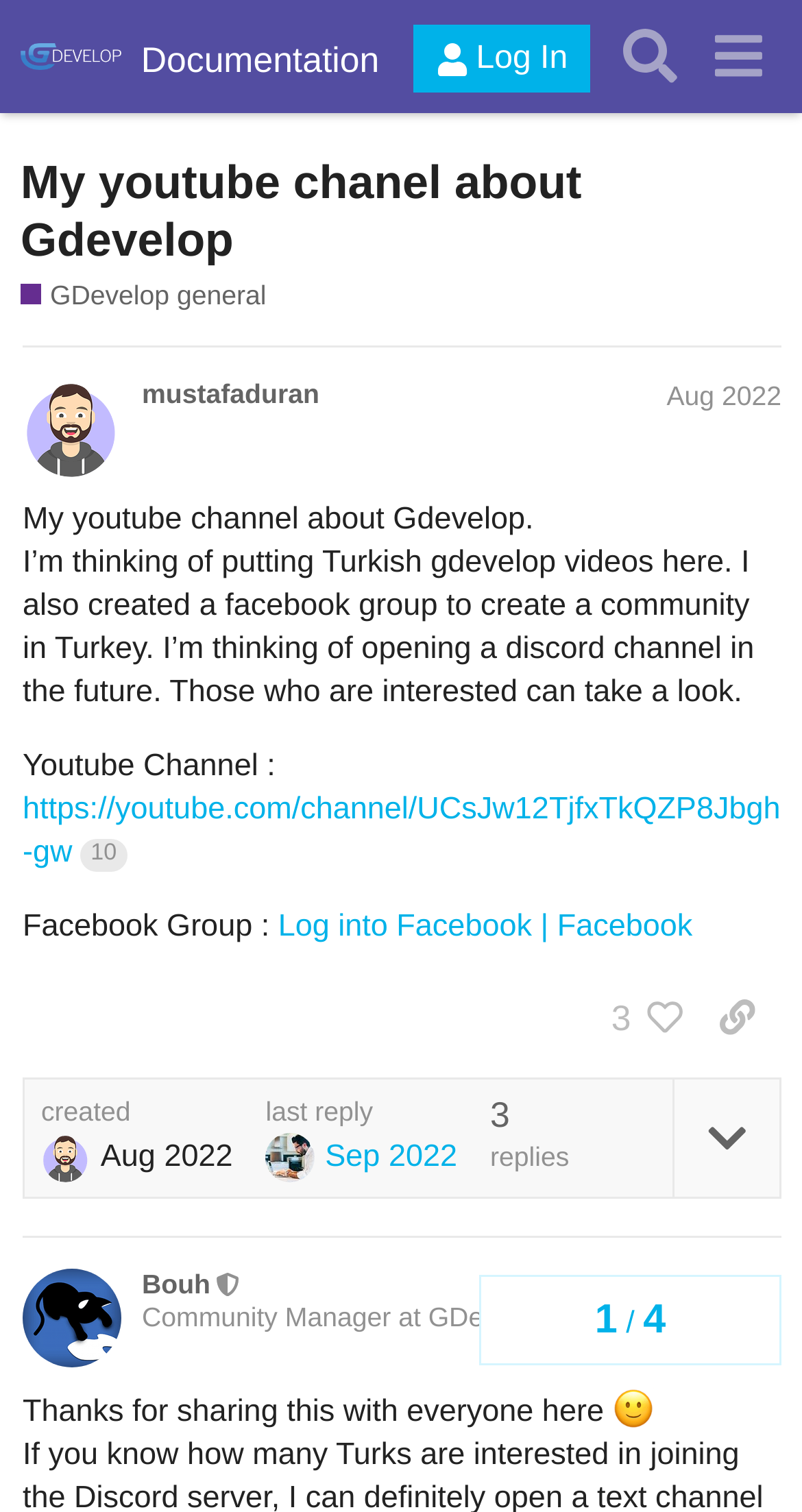How many people liked the post?
Offer a detailed and full explanation in response to the question.

I found the button '3 people liked this post. Click to view' in the post content, which indicates that 3 people liked the post.